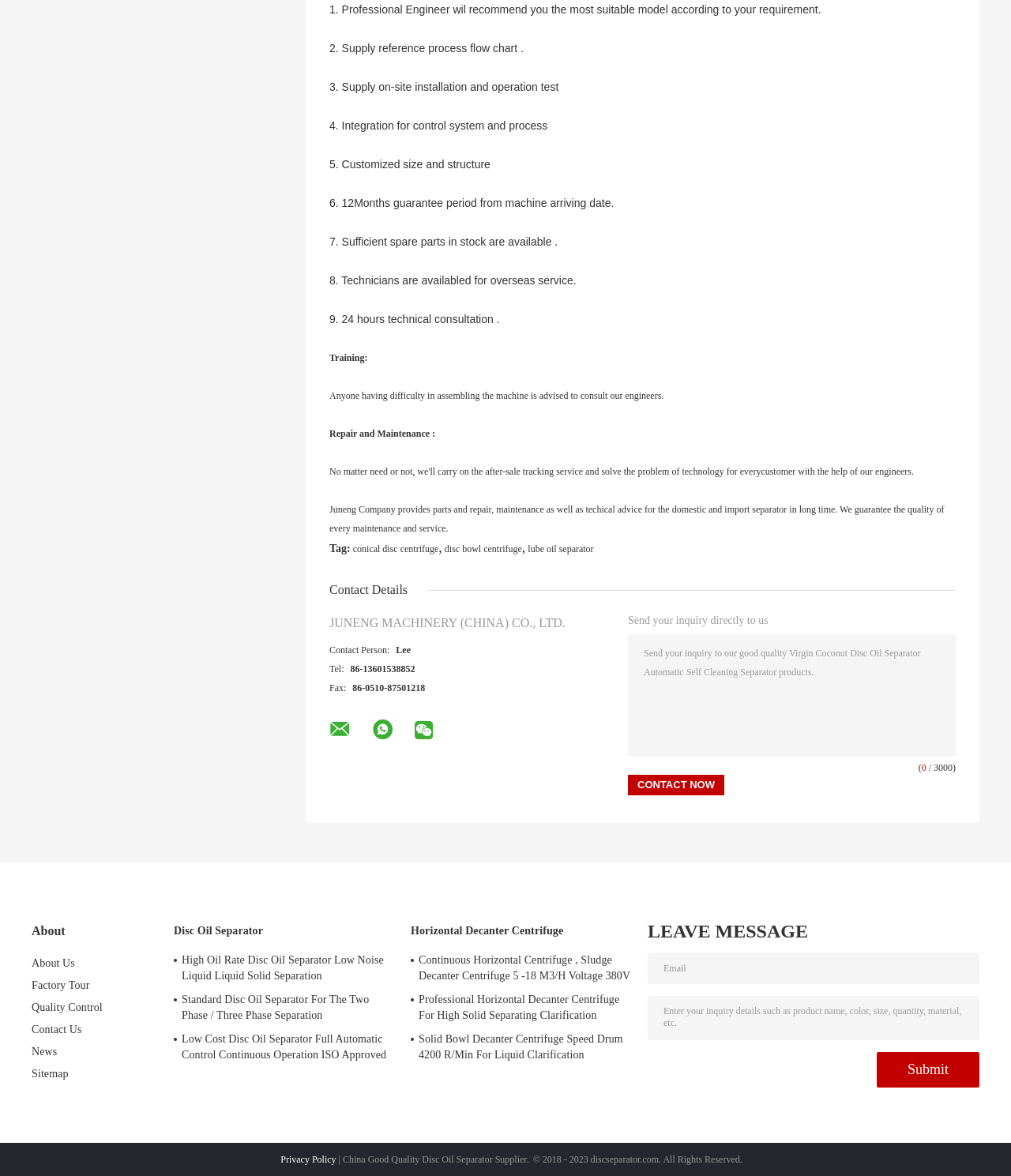Pinpoint the bounding box coordinates of the element that must be clicked to accomplish the following instruction: "Click the 'Submit' button". The coordinates should be in the format of four float numbers between 0 and 1, i.e., [left, top, right, bottom].

[0.867, 0.894, 0.969, 0.925]